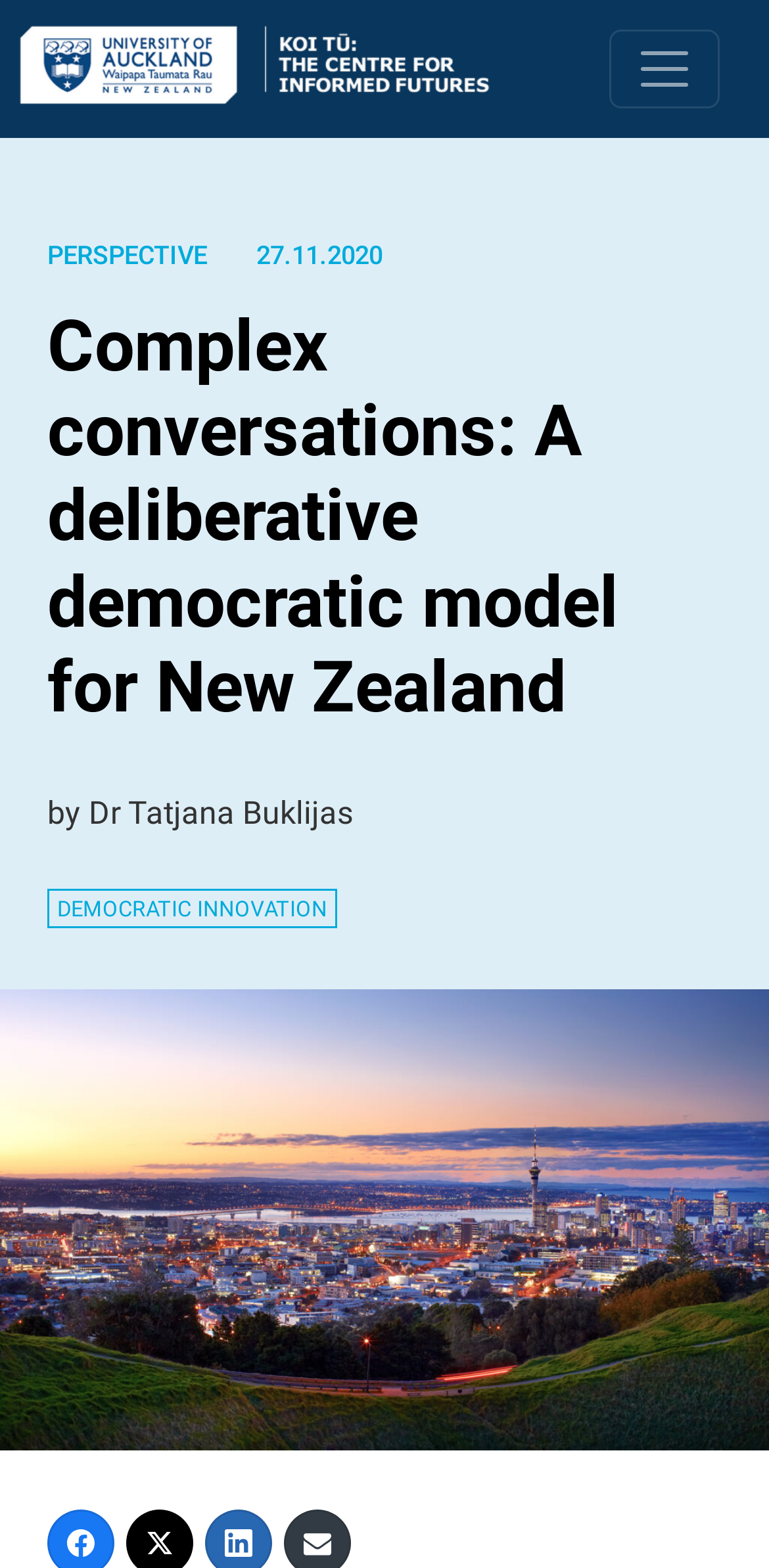Who is the author of the article?
Please provide a comprehensive answer to the question based on the webpage screenshot.

I found the author of the article by looking at the static text element located at [0.062, 0.506, 0.459, 0.53] which contains the text 'by Dr Tatjana Buklijas'.